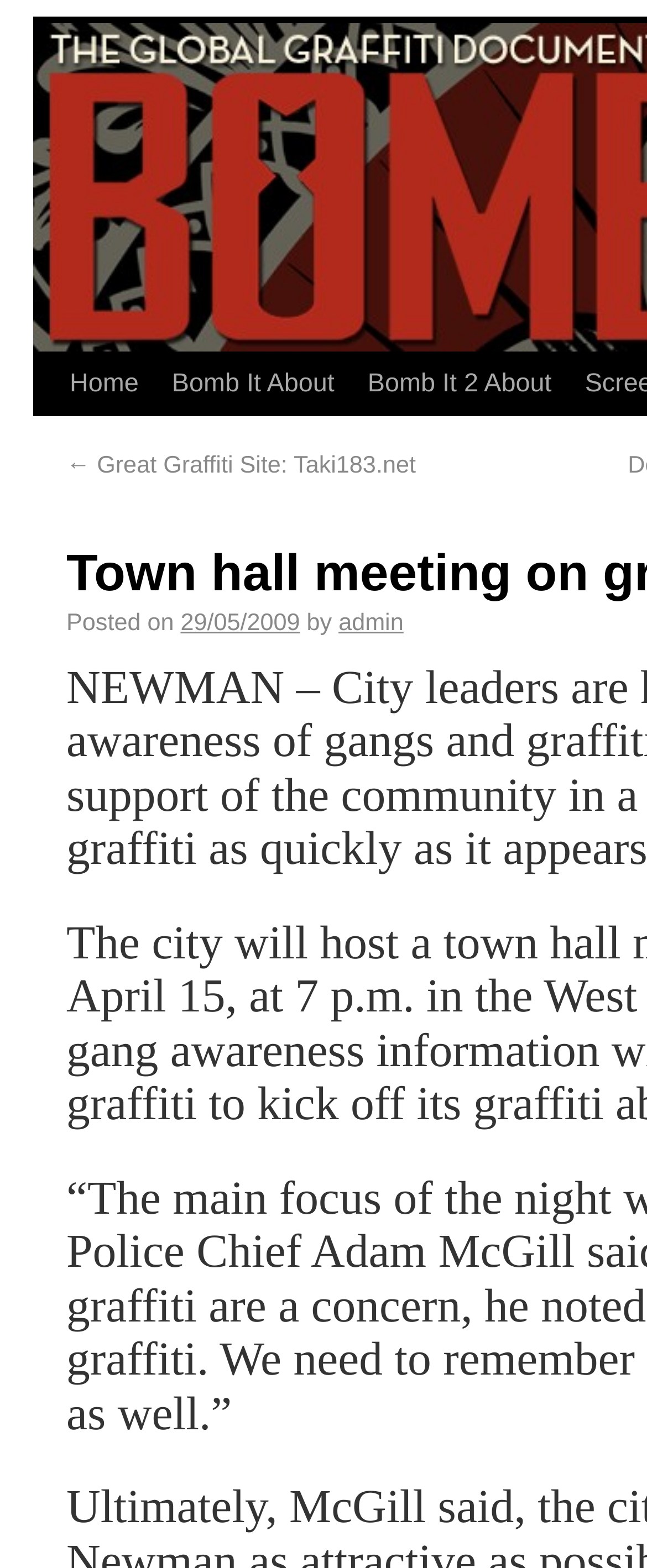Who is the author of the post?
Identify the answer in the screenshot and reply with a single word or phrase.

admin